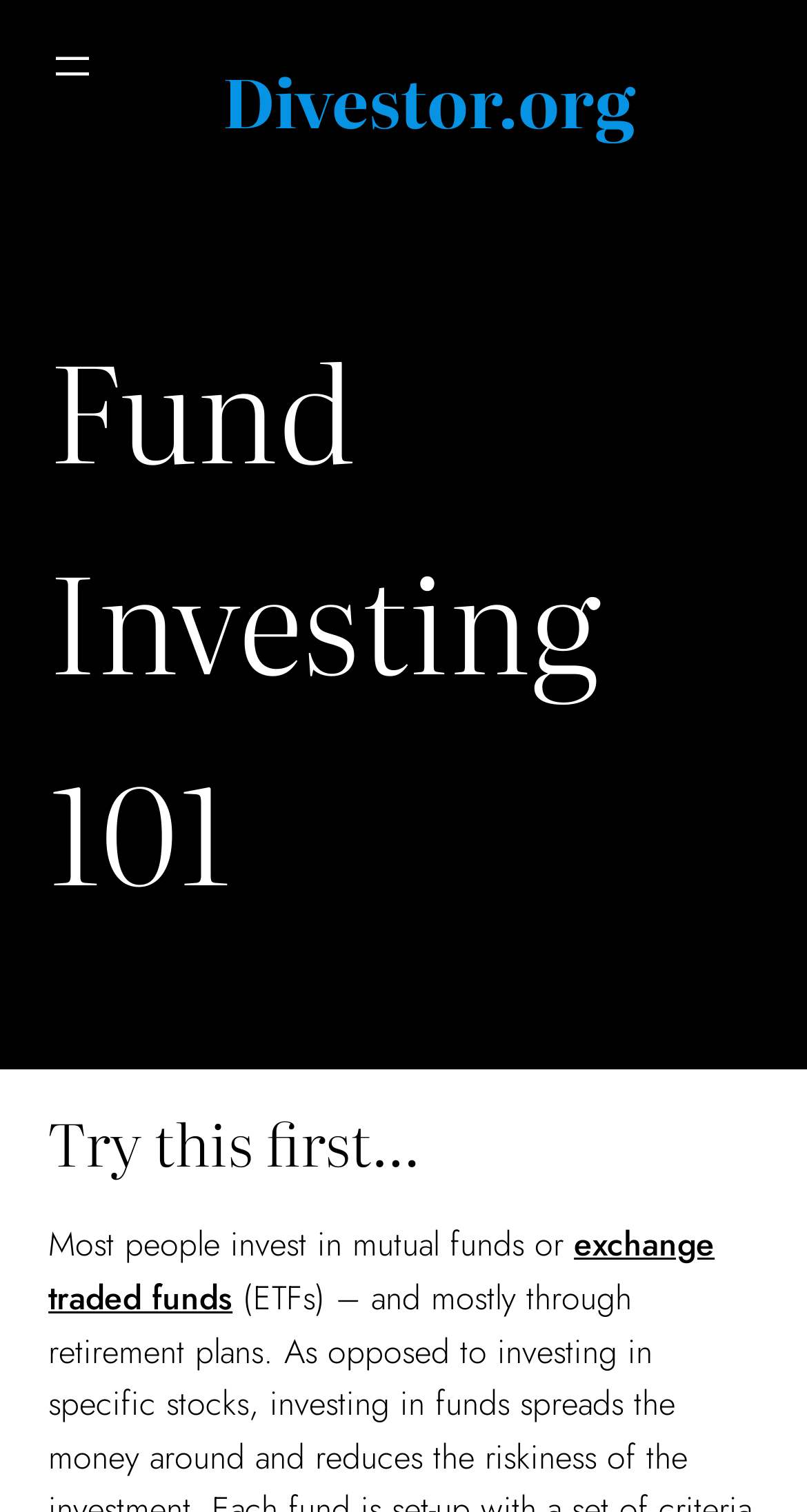Determine the bounding box coordinates for the UI element with the following description: "aria-label="Open menu"". The coordinates should be four float numbers between 0 and 1, represented as [left, top, right, bottom].

[0.06, 0.027, 0.122, 0.06]